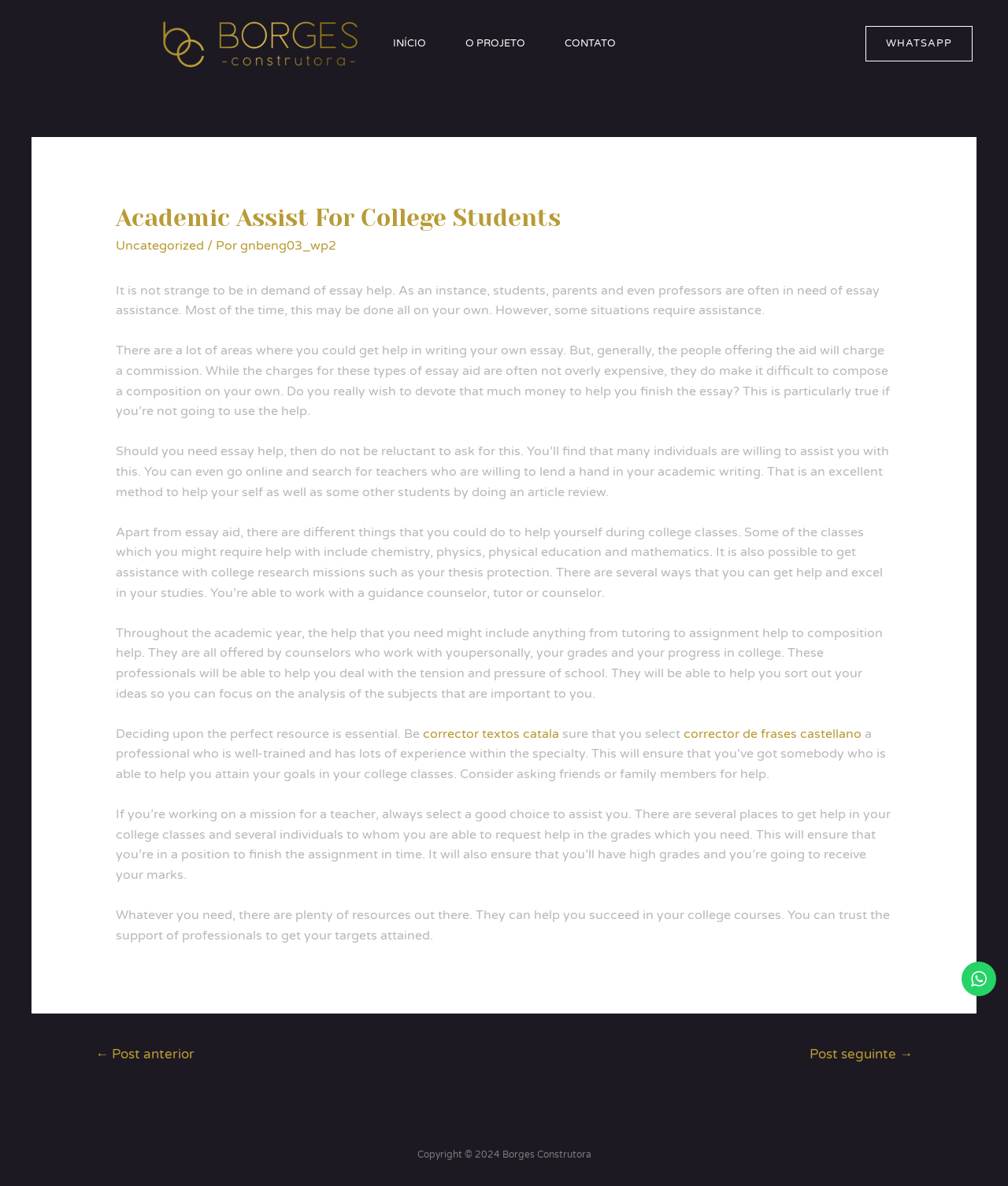Determine the bounding box coordinates of the region I should click to achieve the following instruction: "go to home page". Ensure the bounding box coordinates are four float numbers between 0 and 1, i.e., [left, top, right, bottom].

None